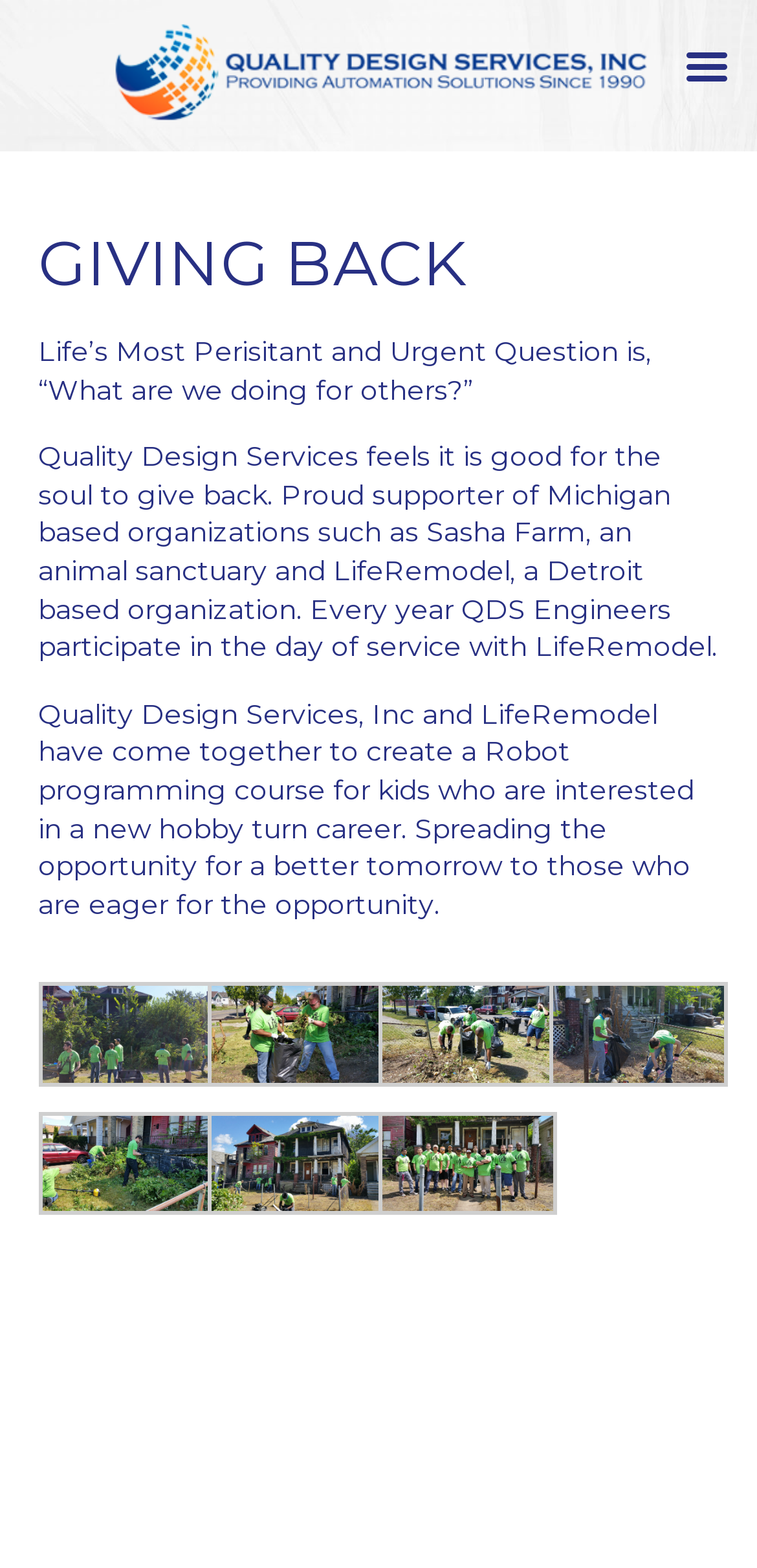Provide a thorough and detailed response to the question by examining the image: 
What is the theme of the webpage?

The theme of the webpage can be inferred from the static text 'GIVING BACK' and the description of Quality Design Services' charitable activities, such as supporting Michigan-based organizations and participating in a day of service with LifeRemodel.